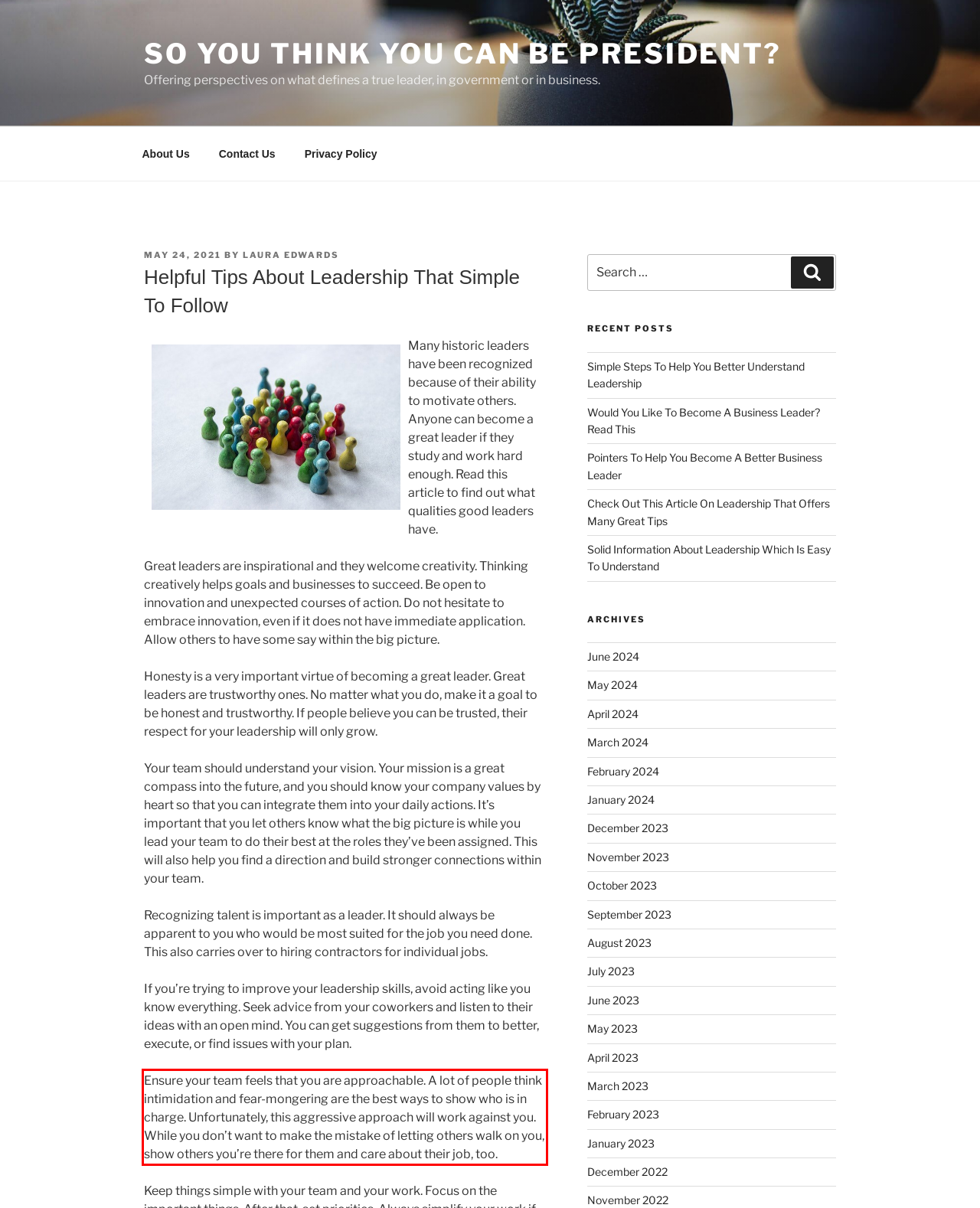Within the screenshot of a webpage, identify the red bounding box and perform OCR to capture the text content it contains.

Ensure your team feels that you are approachable. A lot of people think intimidation and fear-mongering are the best ways to show who is in charge. Unfortunately, this aggressive approach will work against you. While you don’t want to make the mistake of letting others walk on you, show others you’re there for them and care about their job, too.